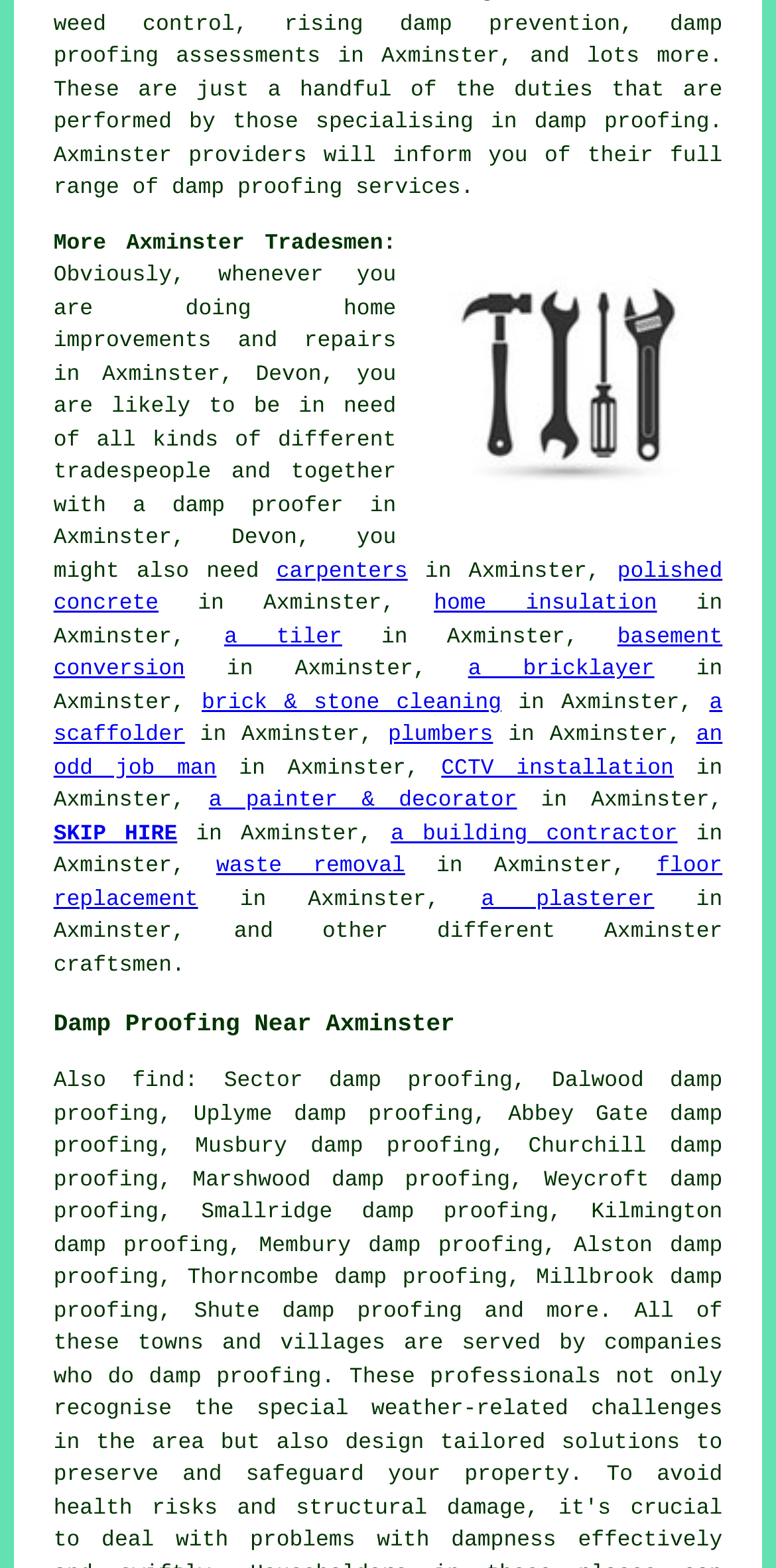Carefully examine the image and provide an in-depth answer to the question: What is the main topic of this webpage?

Based on the content of the webpage, it appears to be discussing damp proofing services in Axminster, Devon, and providing information about related tradespeople and services.